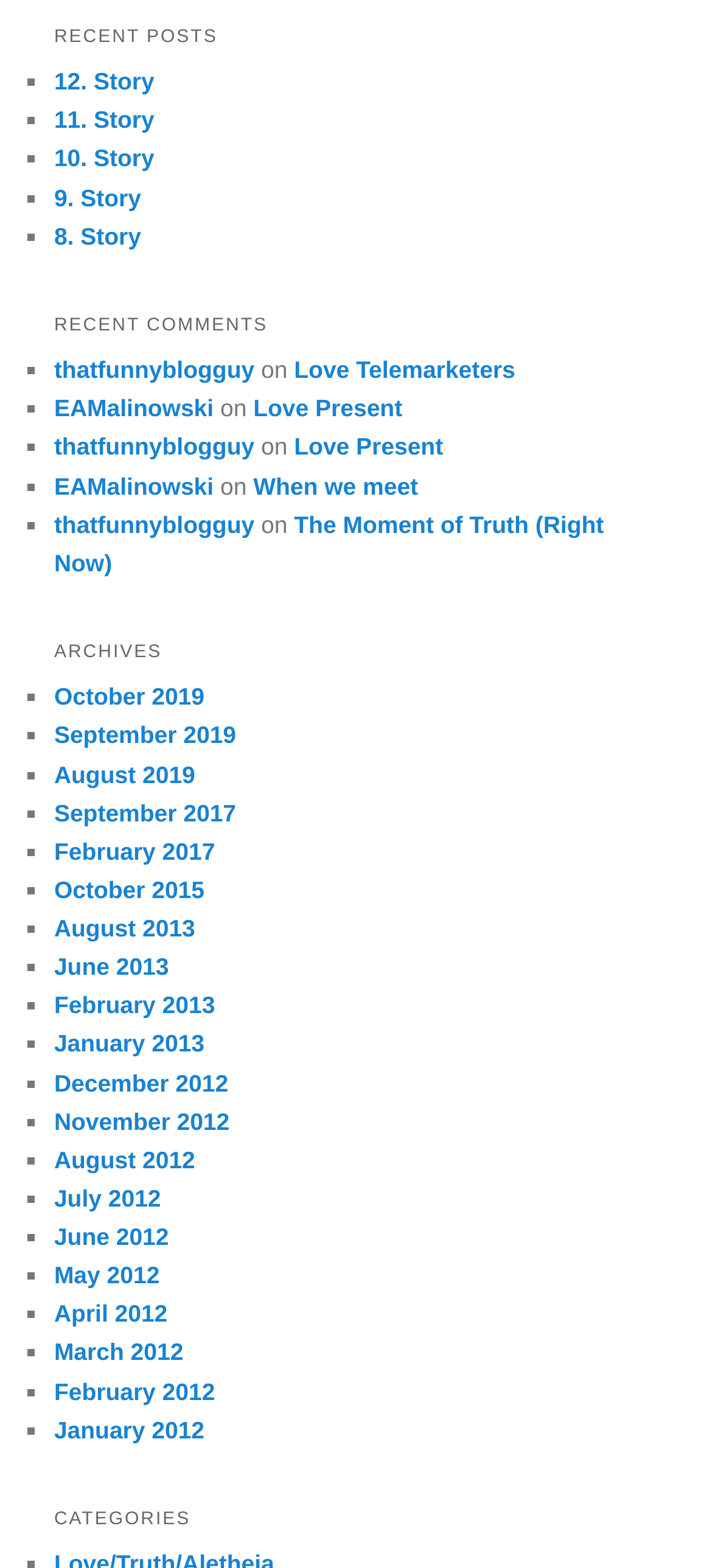Provide the bounding box coordinates of the HTML element described by the text: "thatfunnyblogguy". The coordinates should be in the format [left, top, right, bottom] with values between 0 and 1.

[0.076, 0.326, 0.357, 0.343]